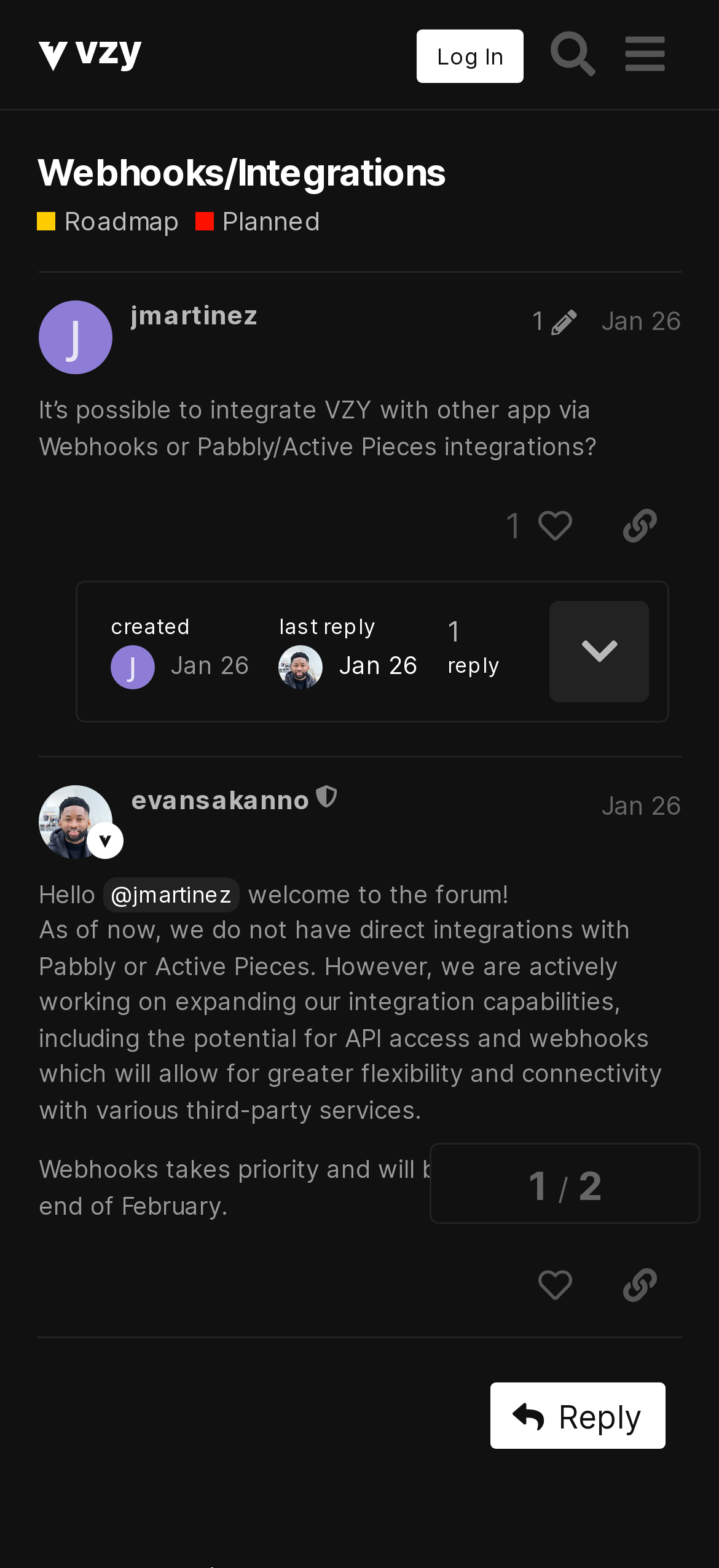What is the username of the moderator who replied to the first post?
Can you offer a detailed and complete answer to this question?

I looked at the second post and found the link element with the text 'evansakanno' which is labeled as 'This user is a moderator'.